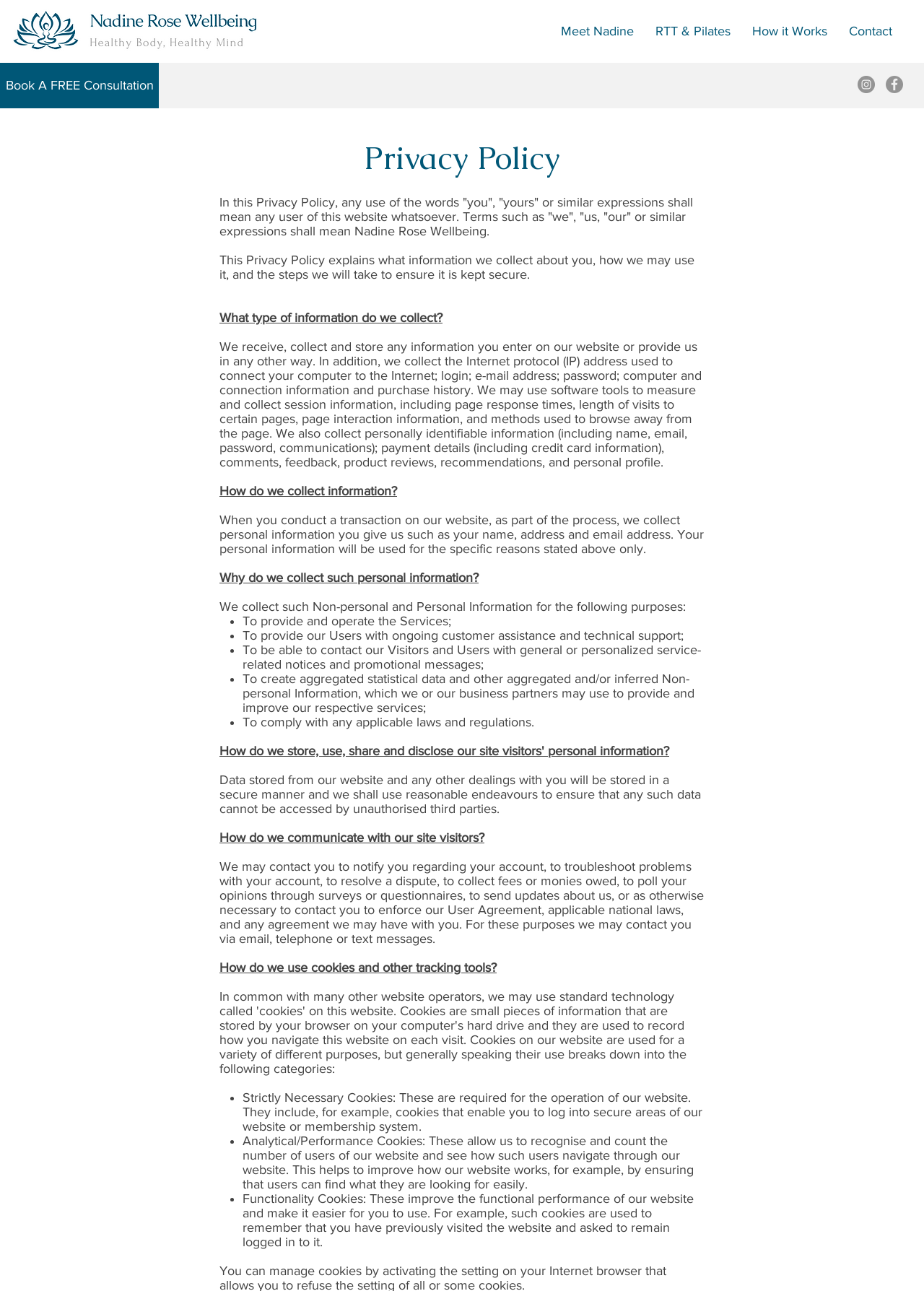Based on the image, please elaborate on the answer to the following question:
How is personal information stored?

According to the webpage, data stored from the website and any other dealings with users will be stored in a secure manner, and the website will use reasonable endeavors to ensure that such data cannot be accessed by unauthorized third parties.